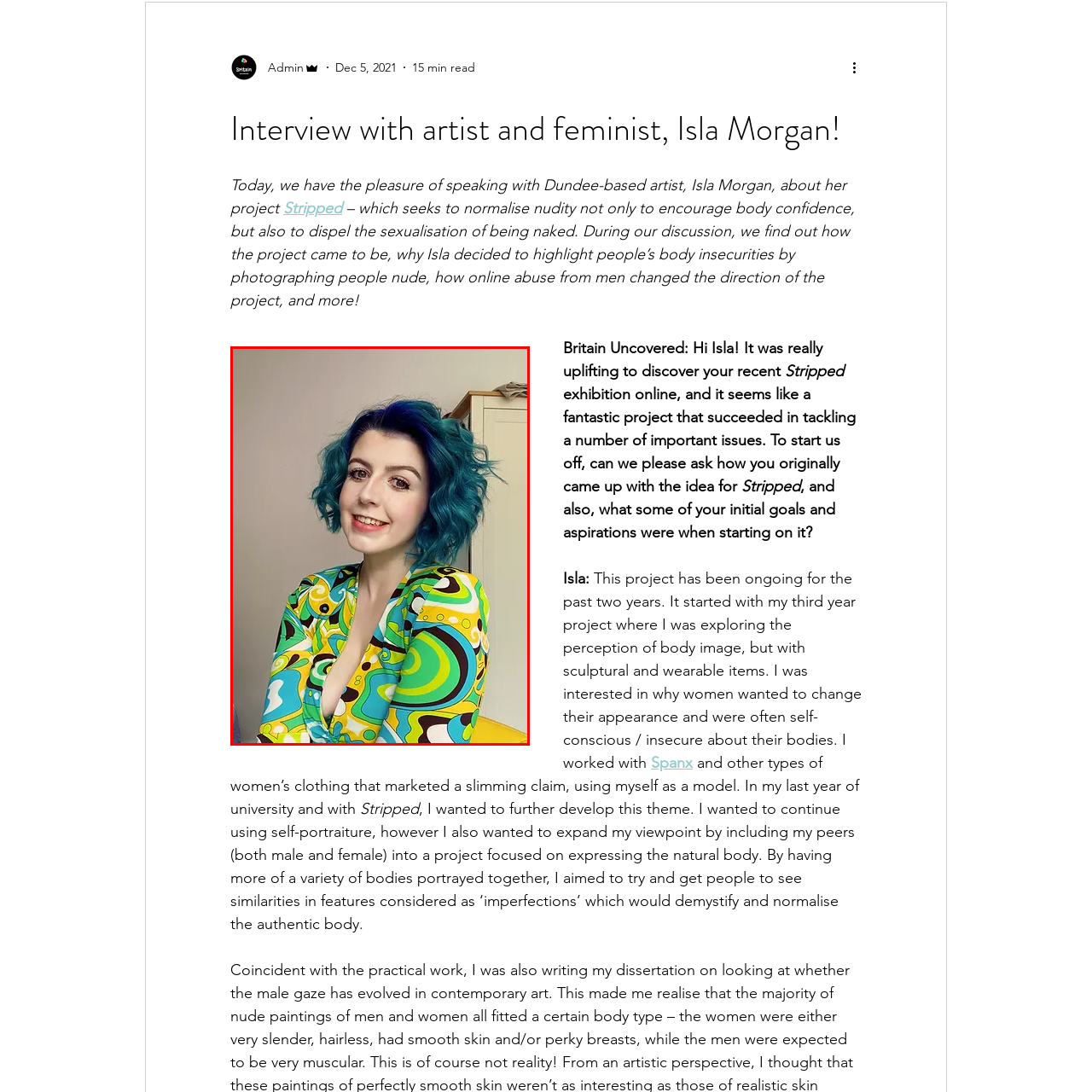What is the dominant tone of Isla Morgan's expression?
Examine the portion of the image surrounded by the red bounding box and deliver a detailed answer to the question.

The caption describes Isla Morgan's expression as joyful, which suggests that she is radiating enthusiasm and confidence in the portrait.